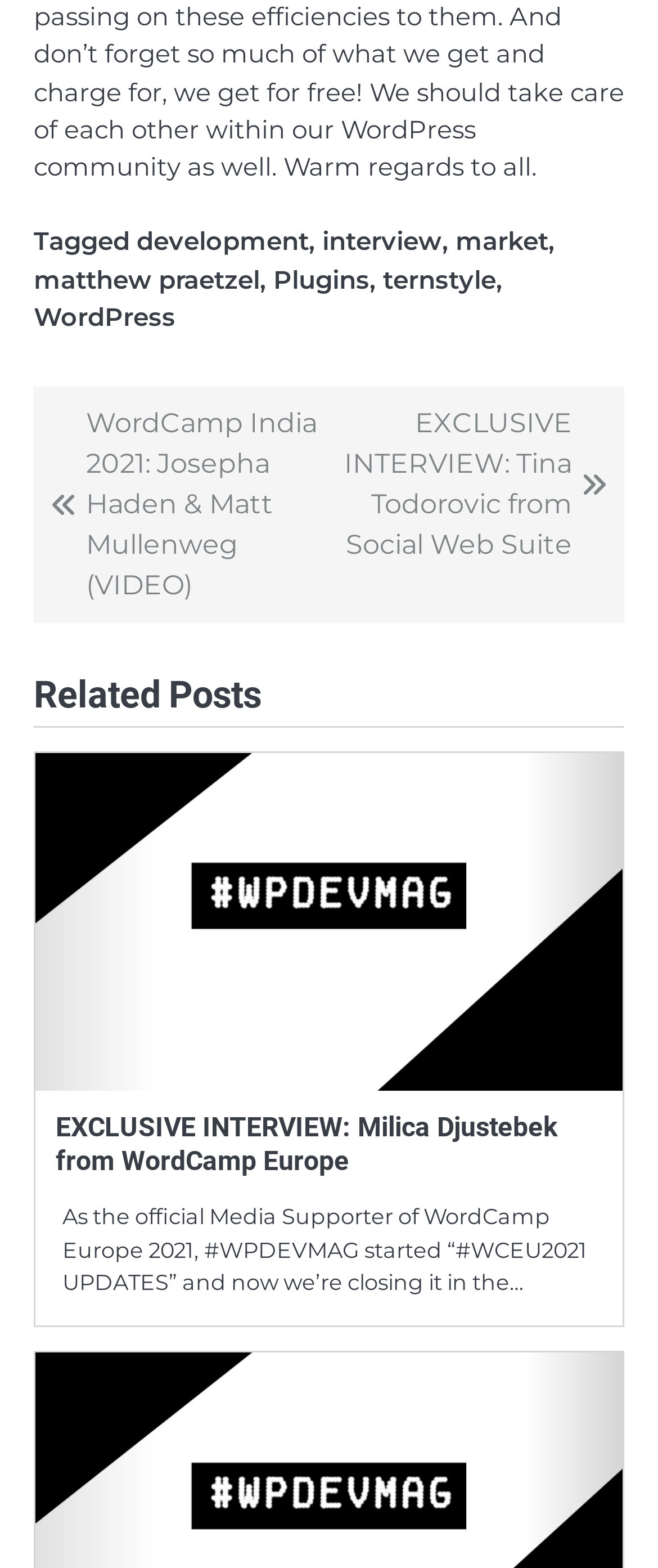Find and specify the bounding box coordinates that correspond to the clickable region for the instruction: "Check the related post about EXCLUSIVE INTERVIEW: Tina Todorovic".

[0.513, 0.258, 0.923, 0.361]